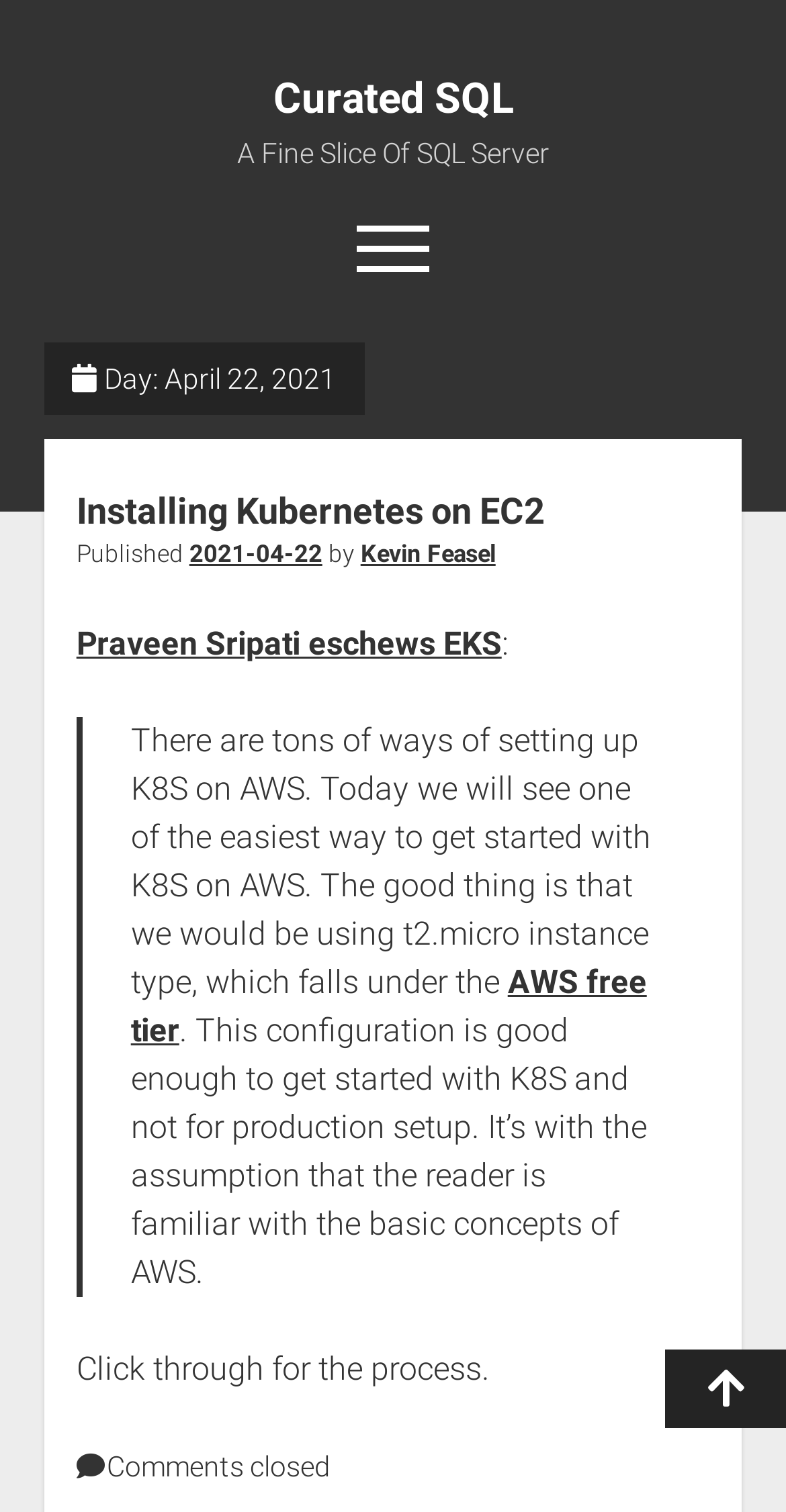Find the bounding box coordinates of the clickable region needed to perform the following instruction: "Click on Aesthetic". The coordinates should be provided as four float numbers between 0 and 1, i.e., [left, top, right, bottom].

None